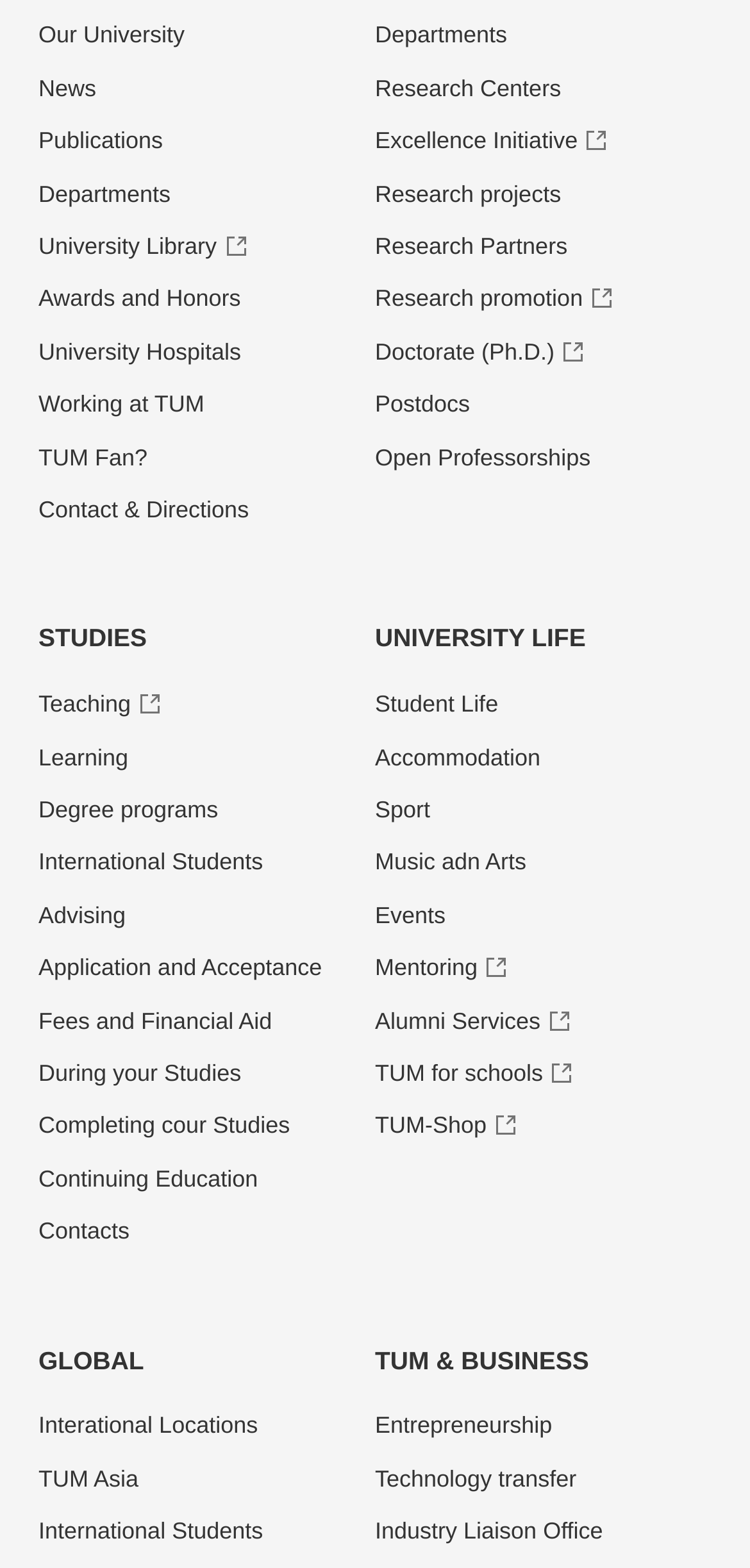What is the last link under 'STUDIES'? Examine the screenshot and reply using just one word or a brief phrase.

Continuing Education